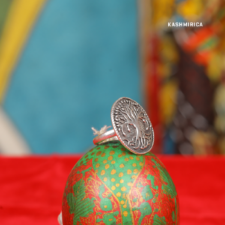Thoroughly describe the content and context of the image.

This exquisite image features the "Zohra Ring," highlighted against a vibrant backdrop. The ring boasts intricate silver detailing with a striking design, elegantly resting atop a beautifully painted decorative egg. The egg showcases a rich, green surface adorned with golden floral motifs, enhancing the overall visual appeal. In the background, colors and patterns create a festive atmosphere, hinting at cultural artistry. The ring is priced at ₹2,200.00, reflecting its craftsmanship and style. This piece is part of the Kashmiri collection, capturing the essence of traditional artistry.